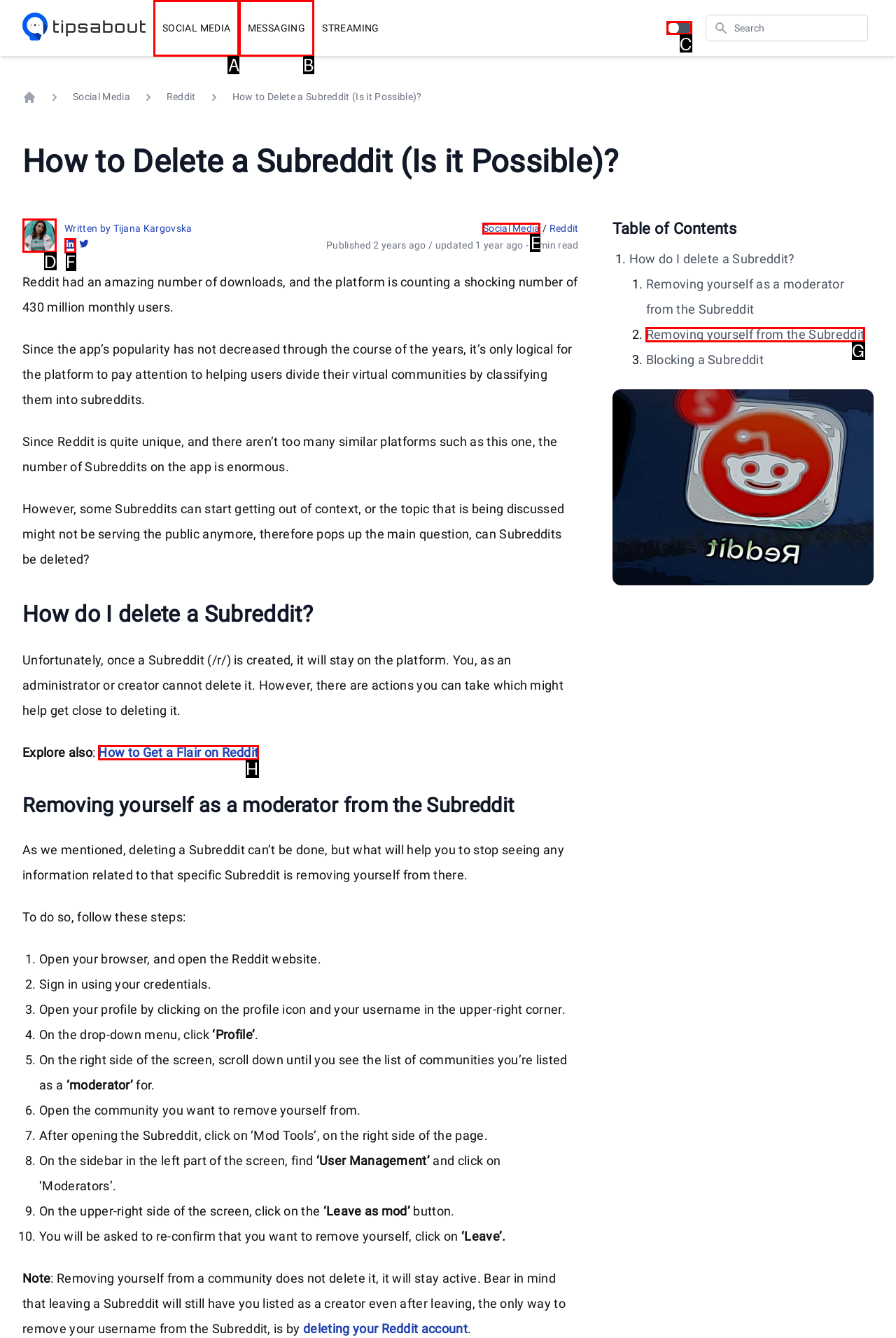Tell me which option I should click to complete the following task: Click on the 'Toggle darkmode' switch Answer with the option's letter from the given choices directly.

C